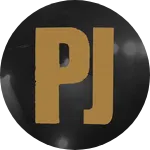What is the band associated with this logo?
Please provide a comprehensive answer based on the details in the screenshot.

The logo is associated with Pearl Jam, the iconic American rock band known for their influence on the grunge movement and their powerful live performances, as described in the caption.